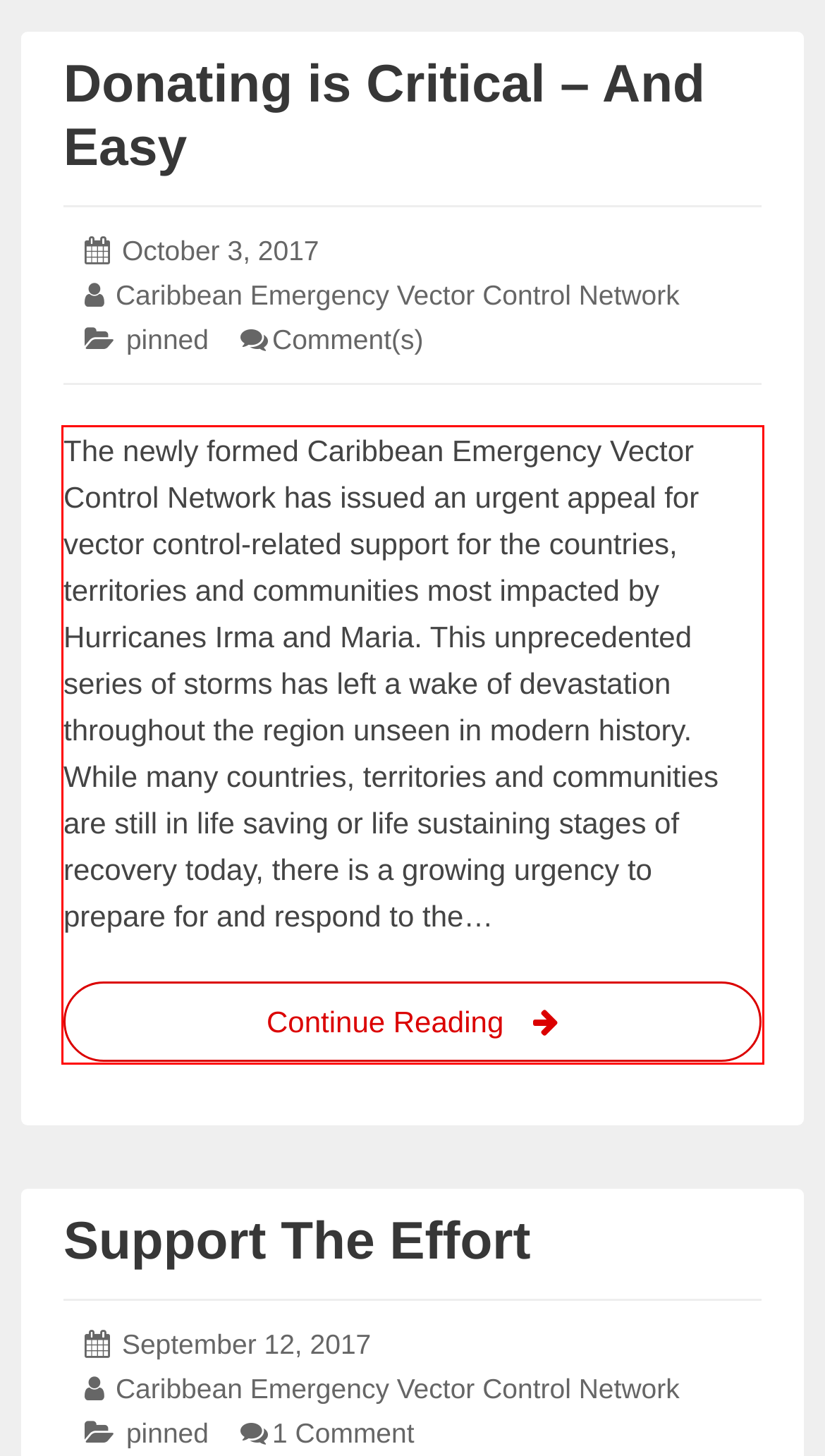Given a screenshot of a webpage, identify the red bounding box and perform OCR to recognize the text within that box.

The newly formed Caribbean Emergency Vector Control Network has issued an urgent appeal for vector control-related support for the countries, territories and communities most impacted by Hurricanes Irma and Maria. This unprecedented series of storms has left a wake of devastation throughout the region unseen in modern history. While many countries, territories and communities are still in life saving or life sustaining stages of recovery today, there is a growing urgency to prepare for and respond to the… Continue Reading Donating is Critical – And Easy